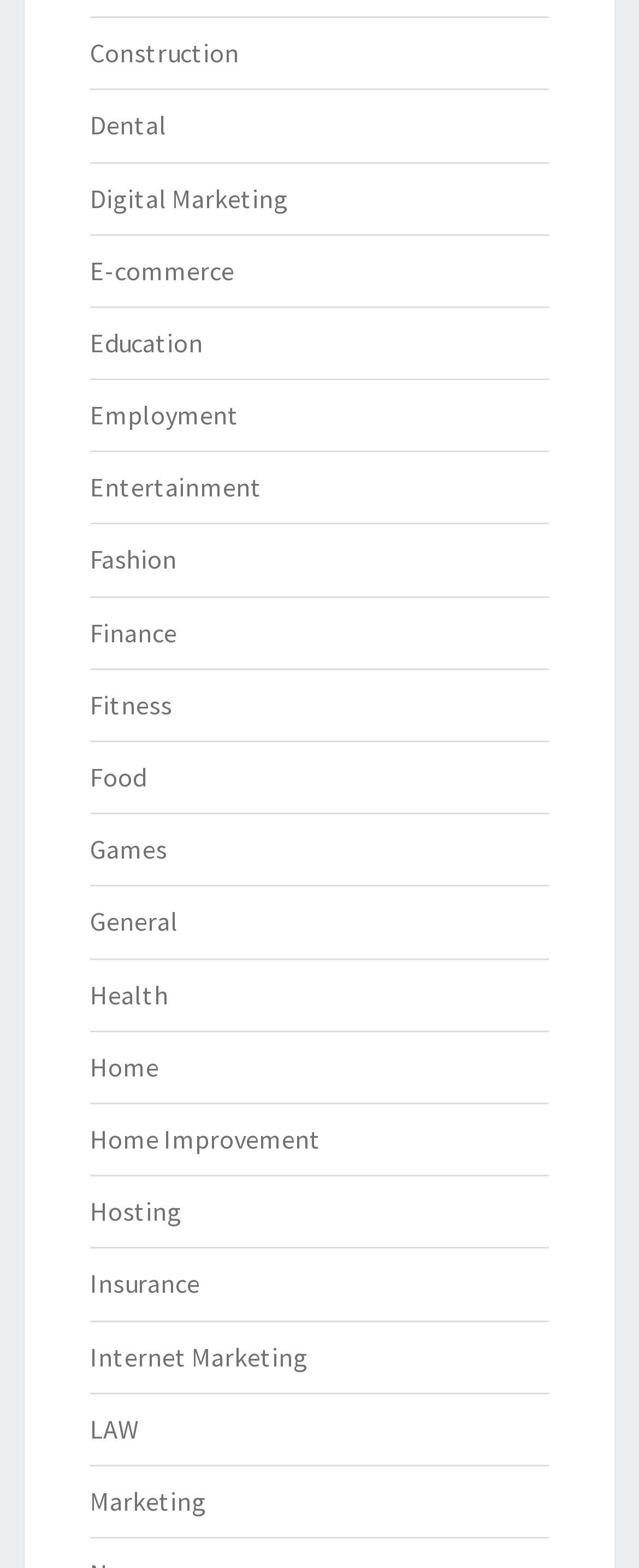Please specify the bounding box coordinates for the clickable region that will help you carry out the instruction: "Click on Construction".

[0.141, 0.023, 0.374, 0.044]